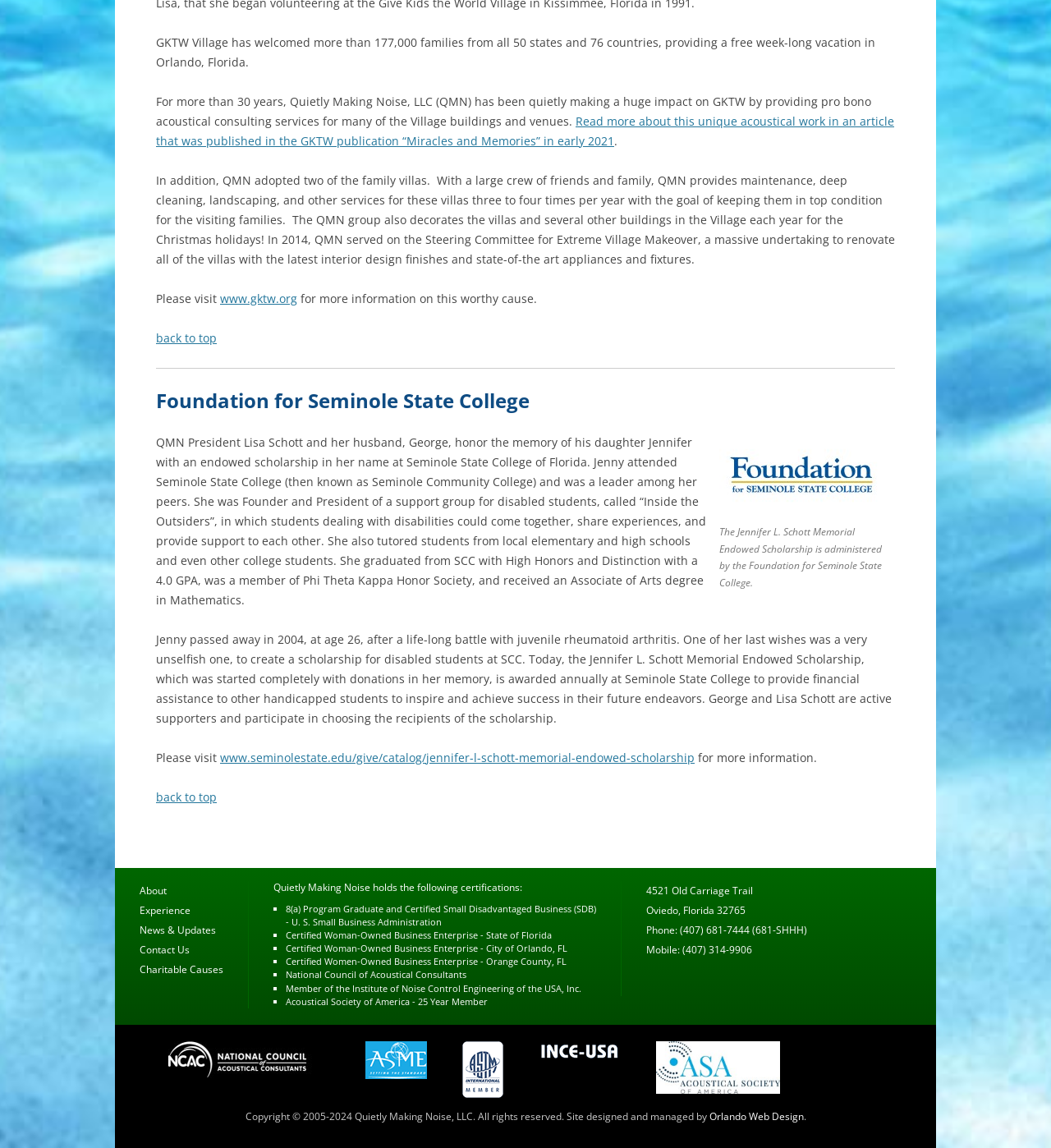Please determine the bounding box coordinates of the element to click in order to execute the following instruction: "Read more about this unique acoustical work". The coordinates should be four float numbers between 0 and 1, specified as [left, top, right, bottom].

[0.148, 0.099, 0.851, 0.129]